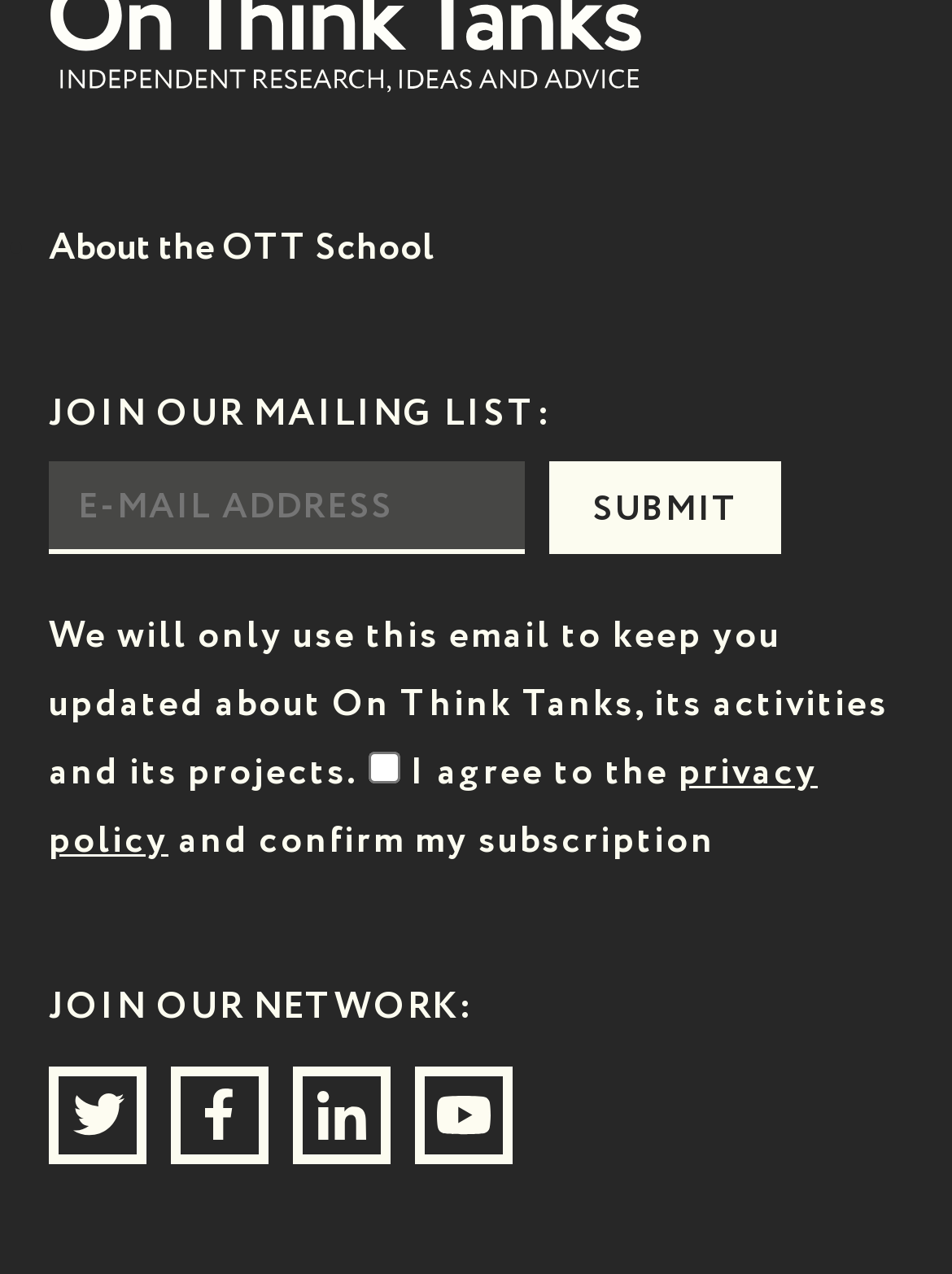What is the purpose of the 'SUBMIT' button?
From the details in the image, provide a complete and detailed answer to the question.

The 'SUBMIT' button is located below the email address textbox and is likely used to submit the email address for subscription or registration purposes.